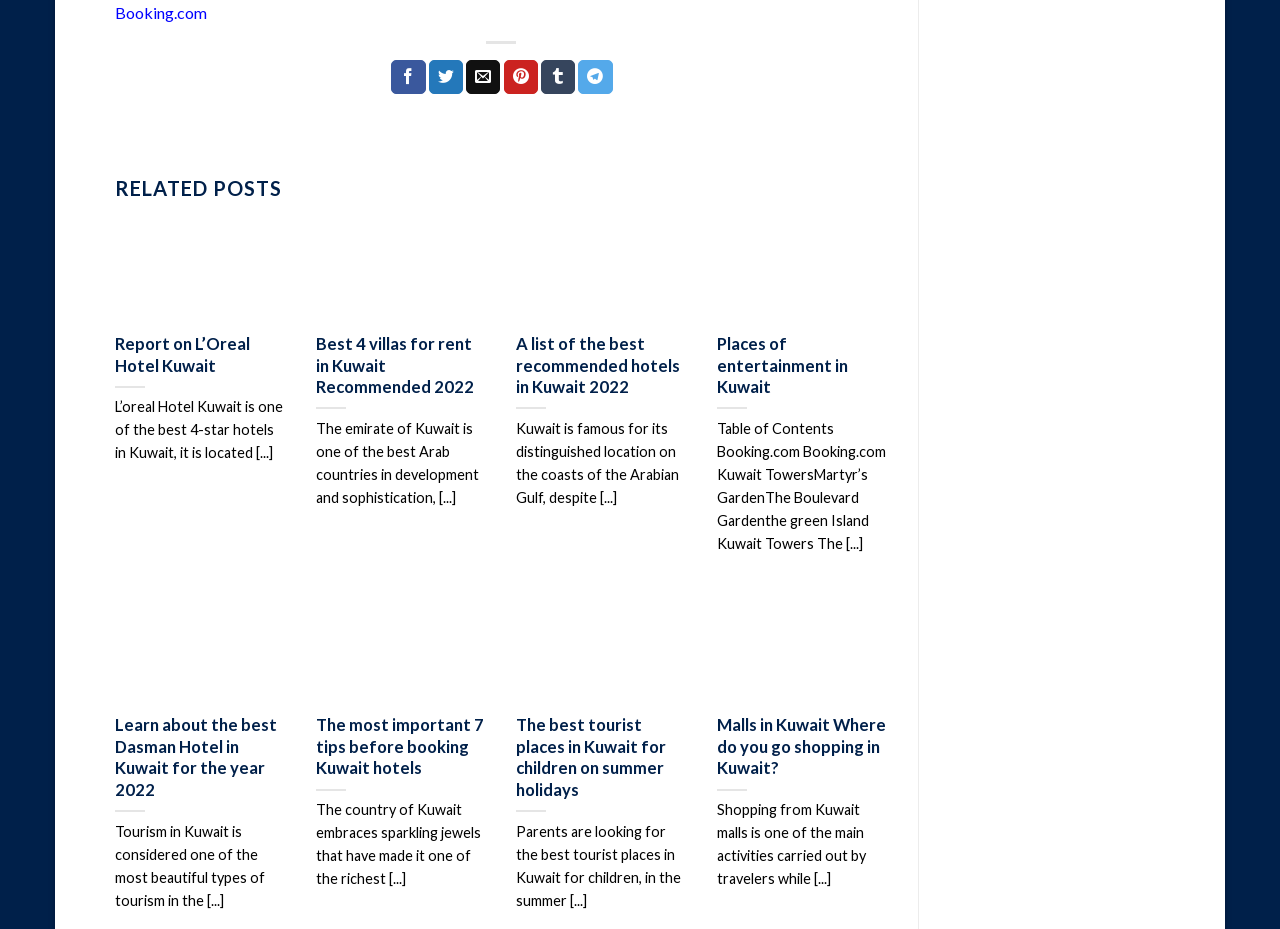Given the element description Places of entertainment in Kuwait, predict the bounding box coordinates for the UI element in the webpage screenshot. The format should be (top-left x, top-left y, bottom-right x, bottom-right y), and the values should be between 0 and 1.

[0.56, 0.36, 0.693, 0.429]